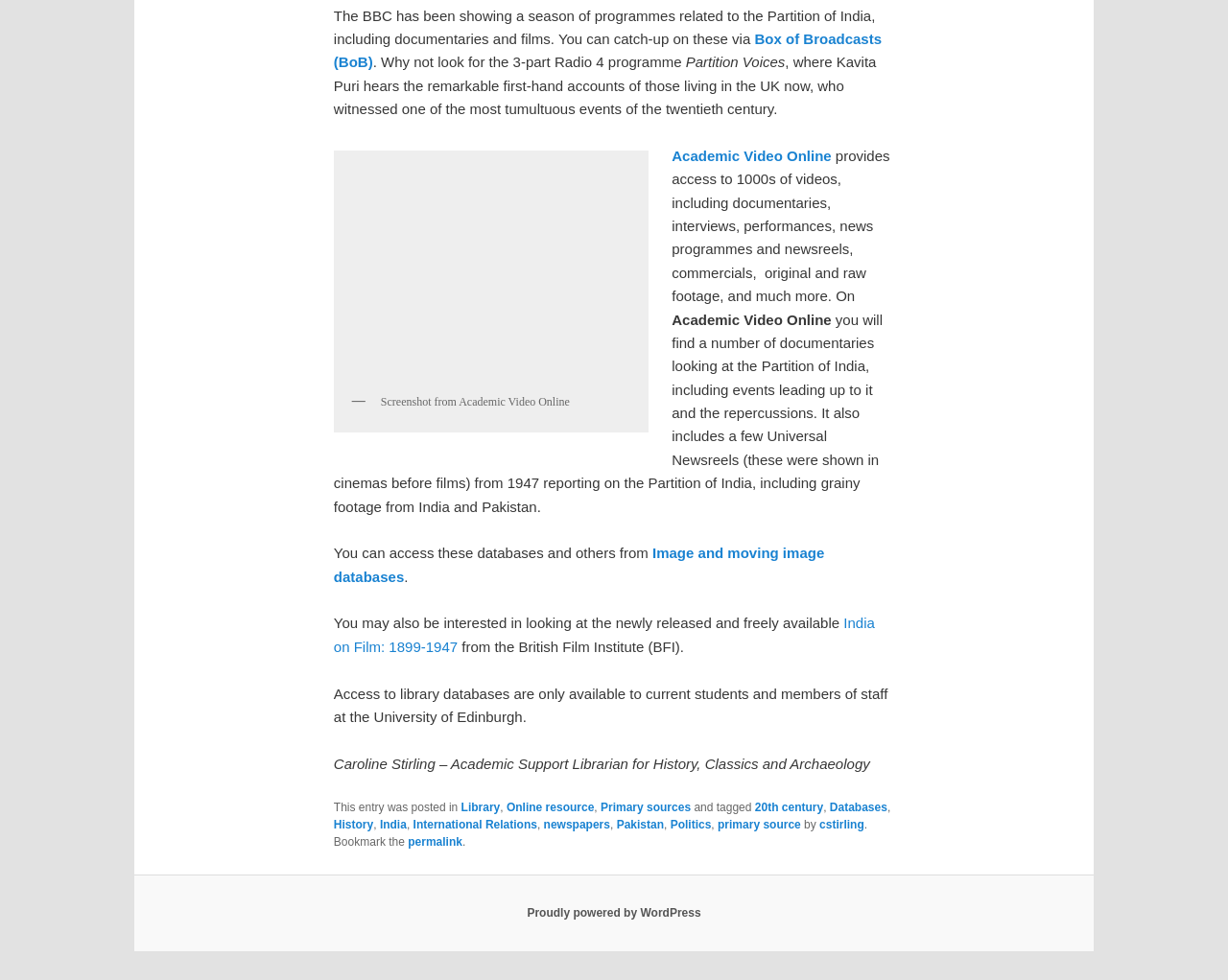What is the name of the Radio 4 programme mentioned?
Answer the question using a single word or phrase, according to the image.

Partition Voices